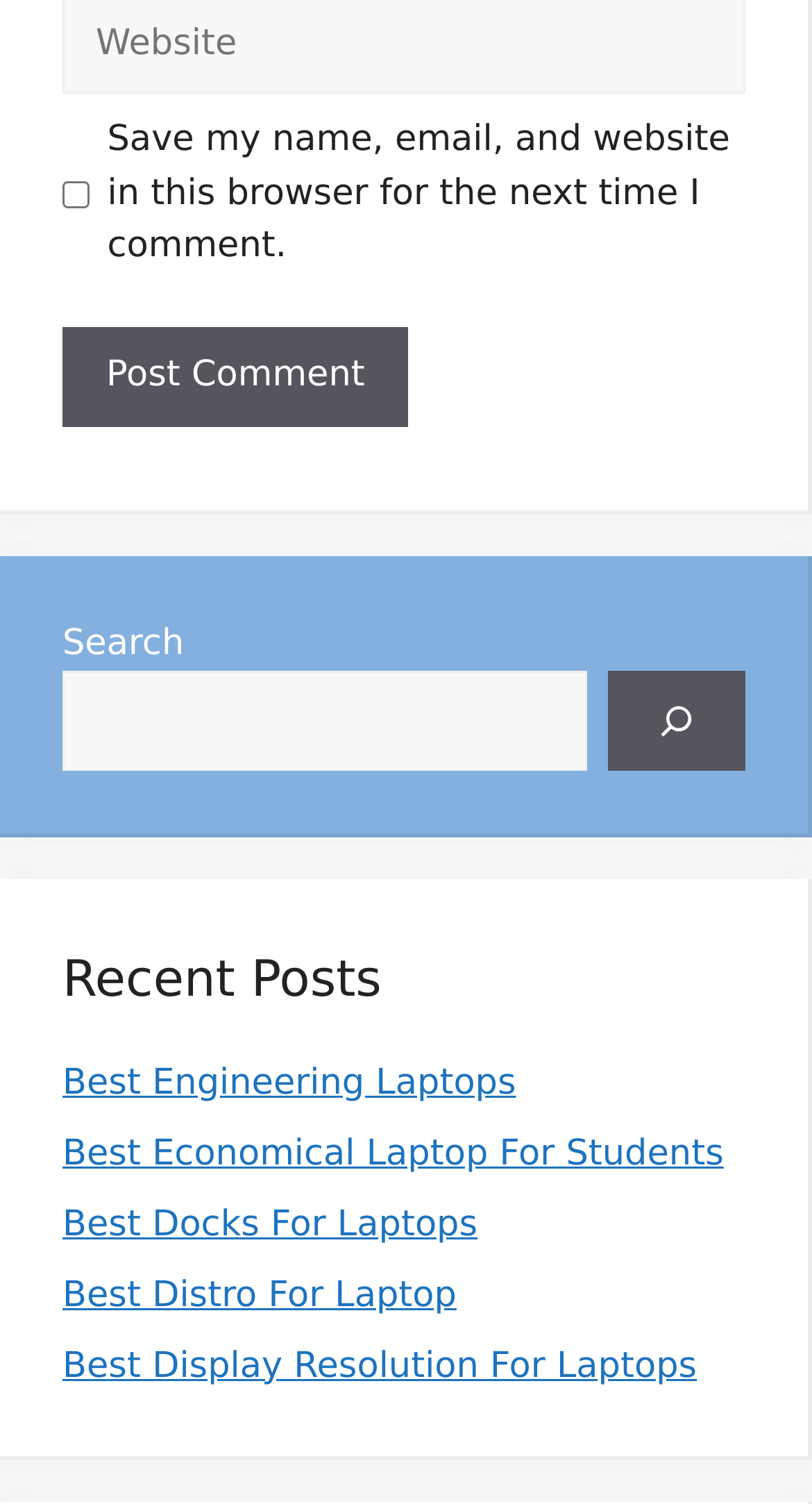Please identify the bounding box coordinates of the element I should click to complete this instruction: 'Search for something'. The coordinates should be given as four float numbers between 0 and 1, like this: [left, top, right, bottom].

[0.077, 0.446, 0.723, 0.512]